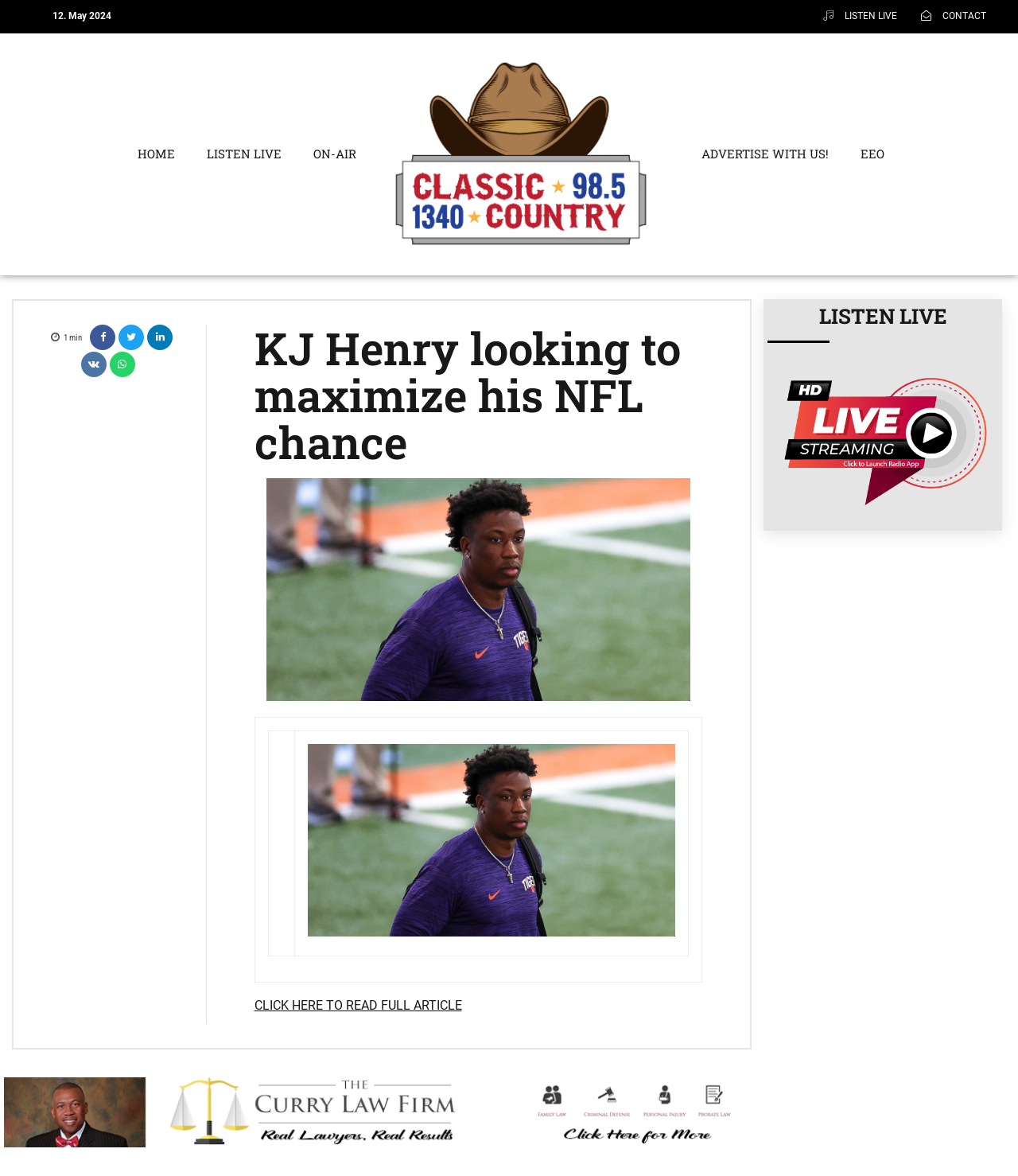Pinpoint the bounding box coordinates for the area that should be clicked to perform the following instruction: "listen live".

[0.801, 0.002, 0.881, 0.024]